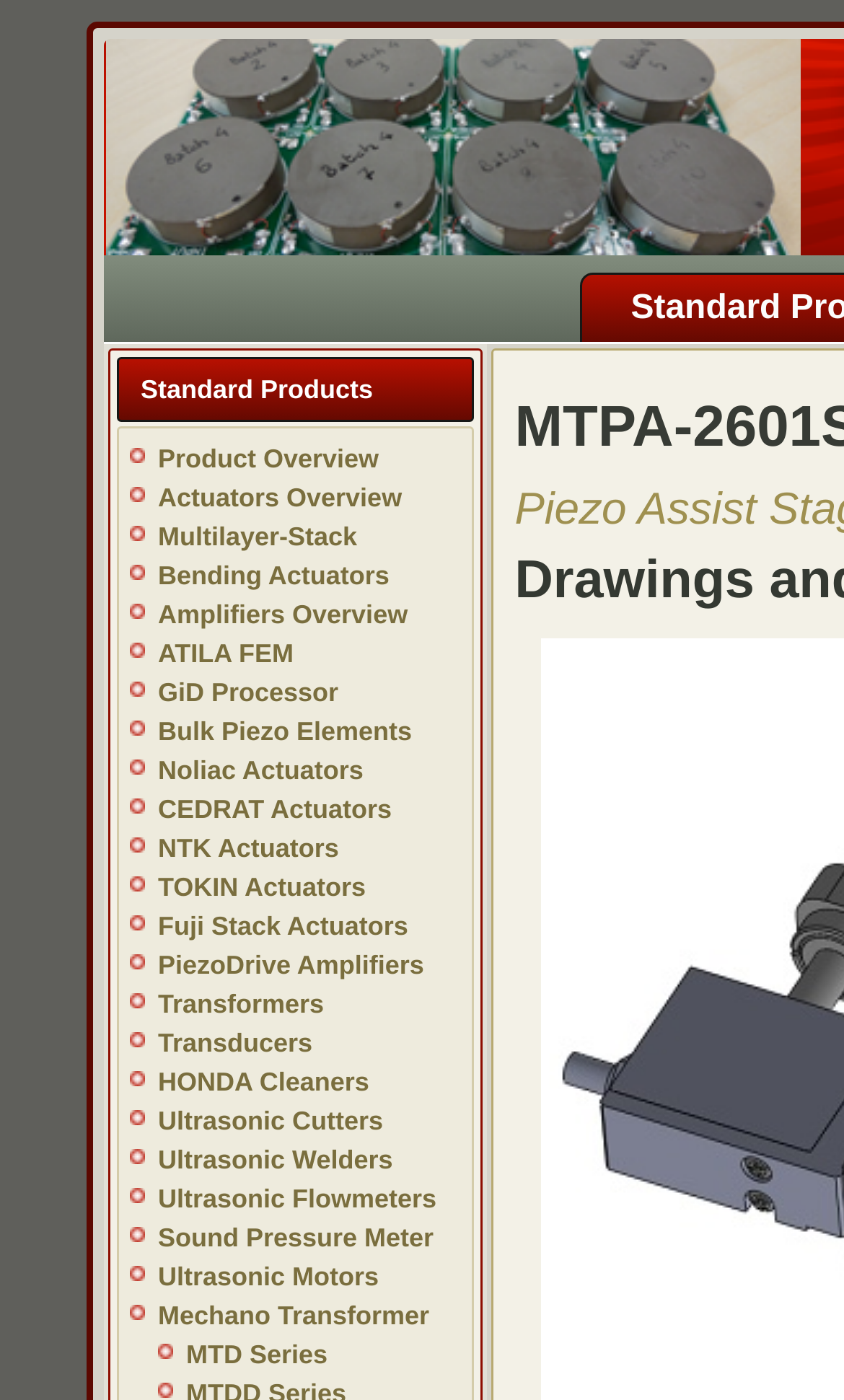Answer the question briefly using a single word or phrase: 
Is there a link to 'Transformers' on the webpage?

Yes